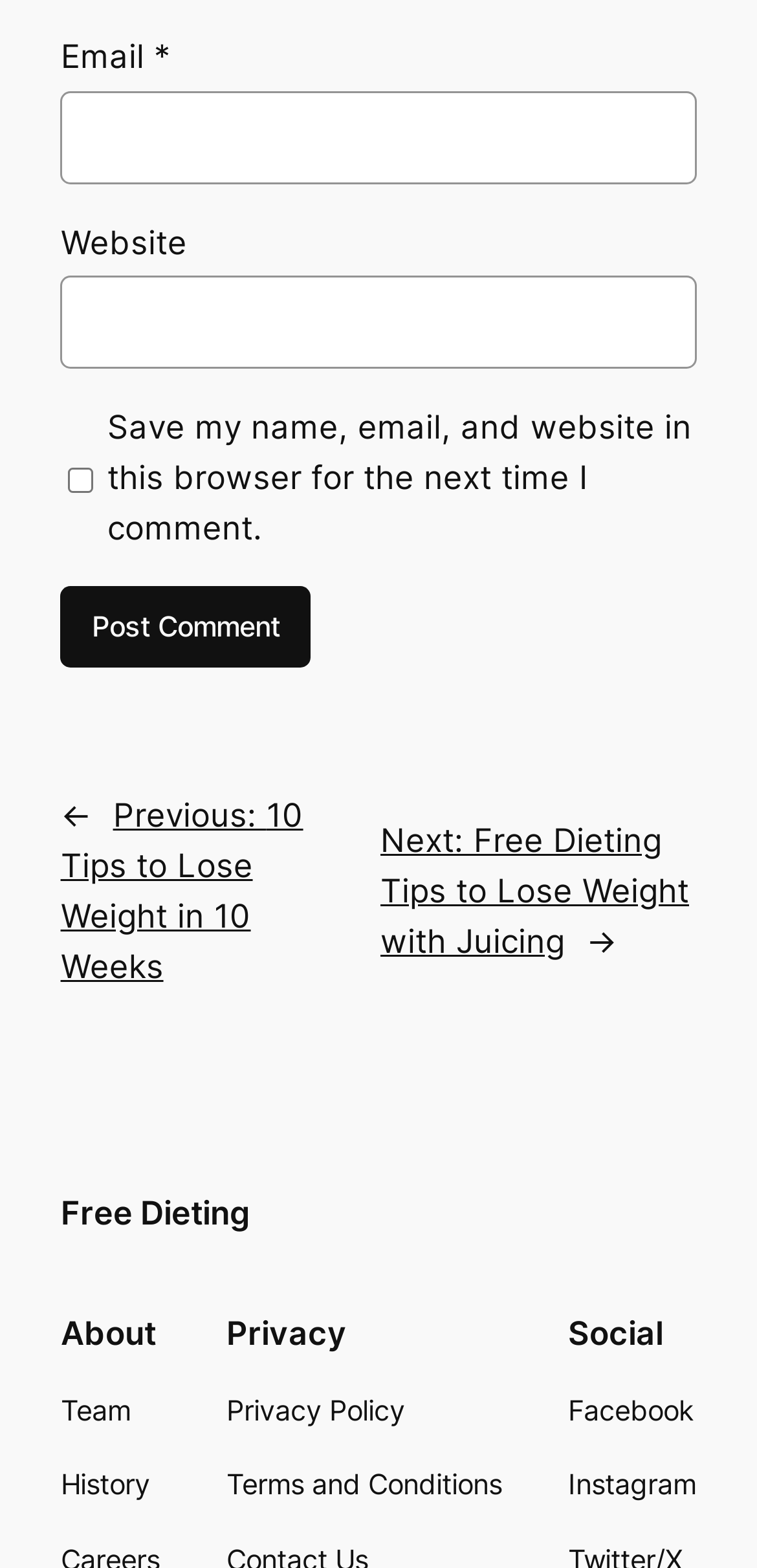How many links are under the 'About' heading?
Use the image to give a comprehensive and detailed response to the question.

Under the 'About' heading, there are two links: 'Team' and 'History', which are indicated by the link elements with bounding box coordinates [0.08, 0.886, 0.172, 0.914] and [0.08, 0.933, 0.198, 0.961] respectively.